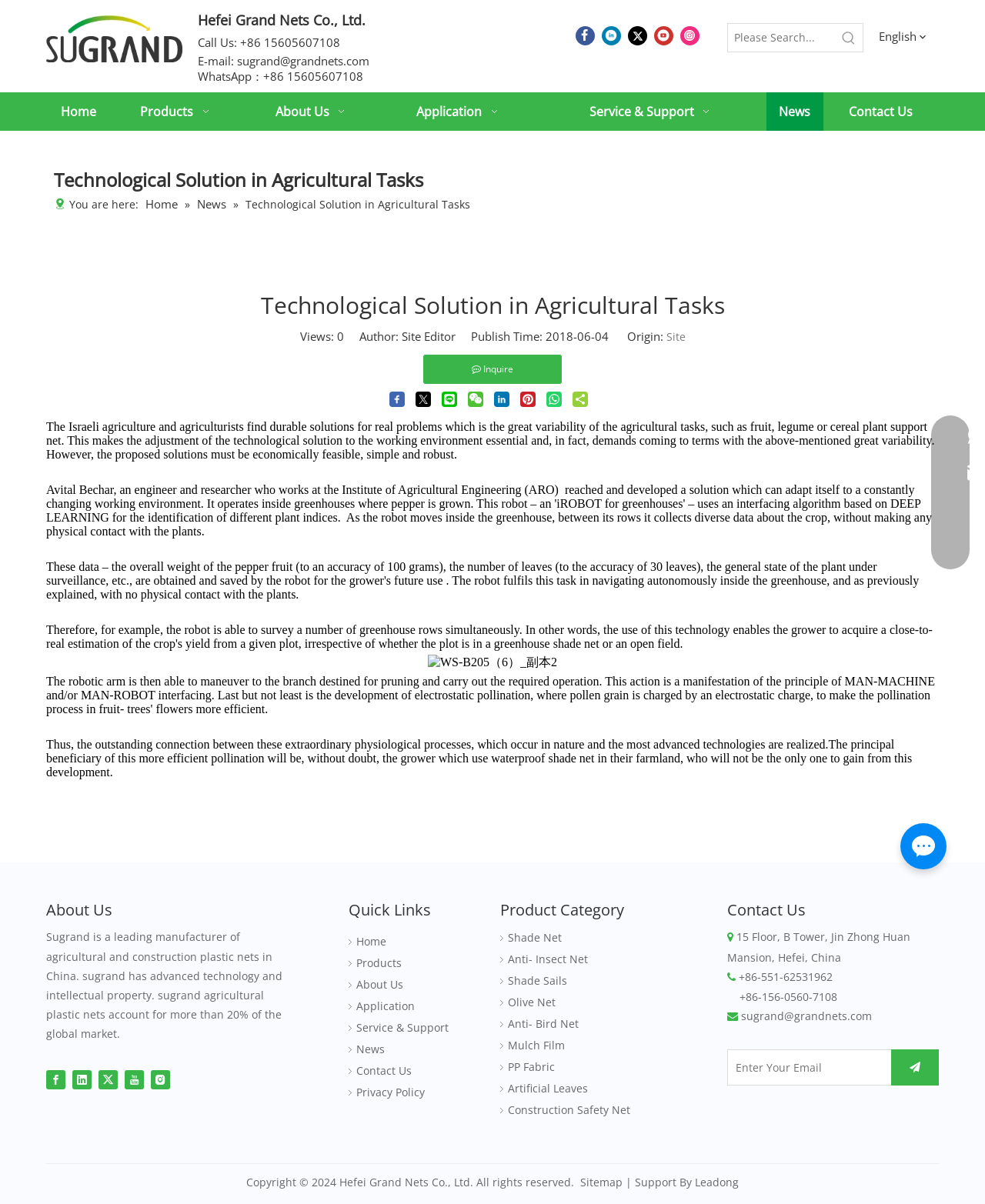What is the phone number? Observe the screenshot and provide a one-word or short phrase answer.

+86 15605607108